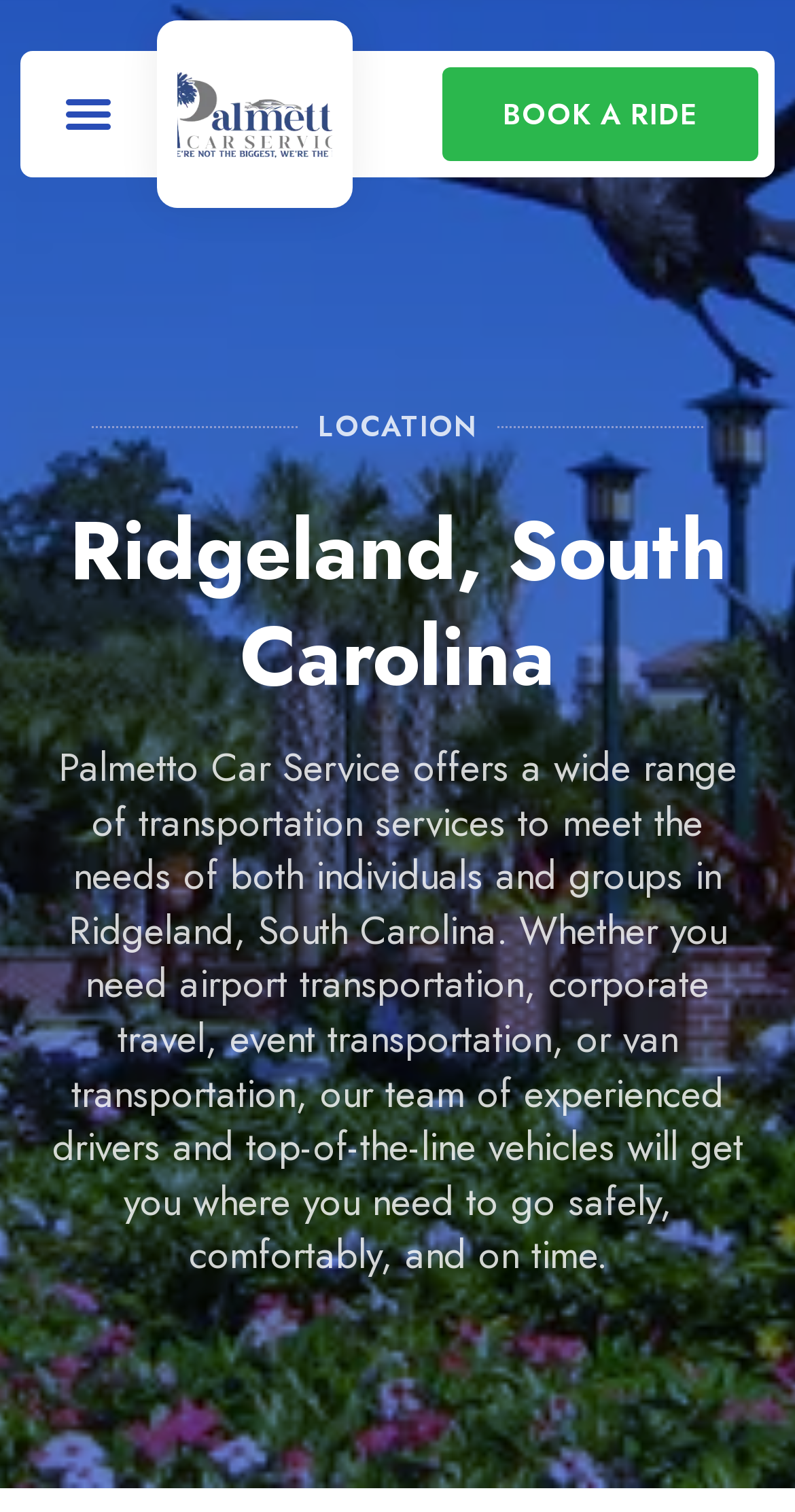Find the bounding box coordinates for the HTML element specified by: "Book A Ride".

[0.555, 0.044, 0.954, 0.107]